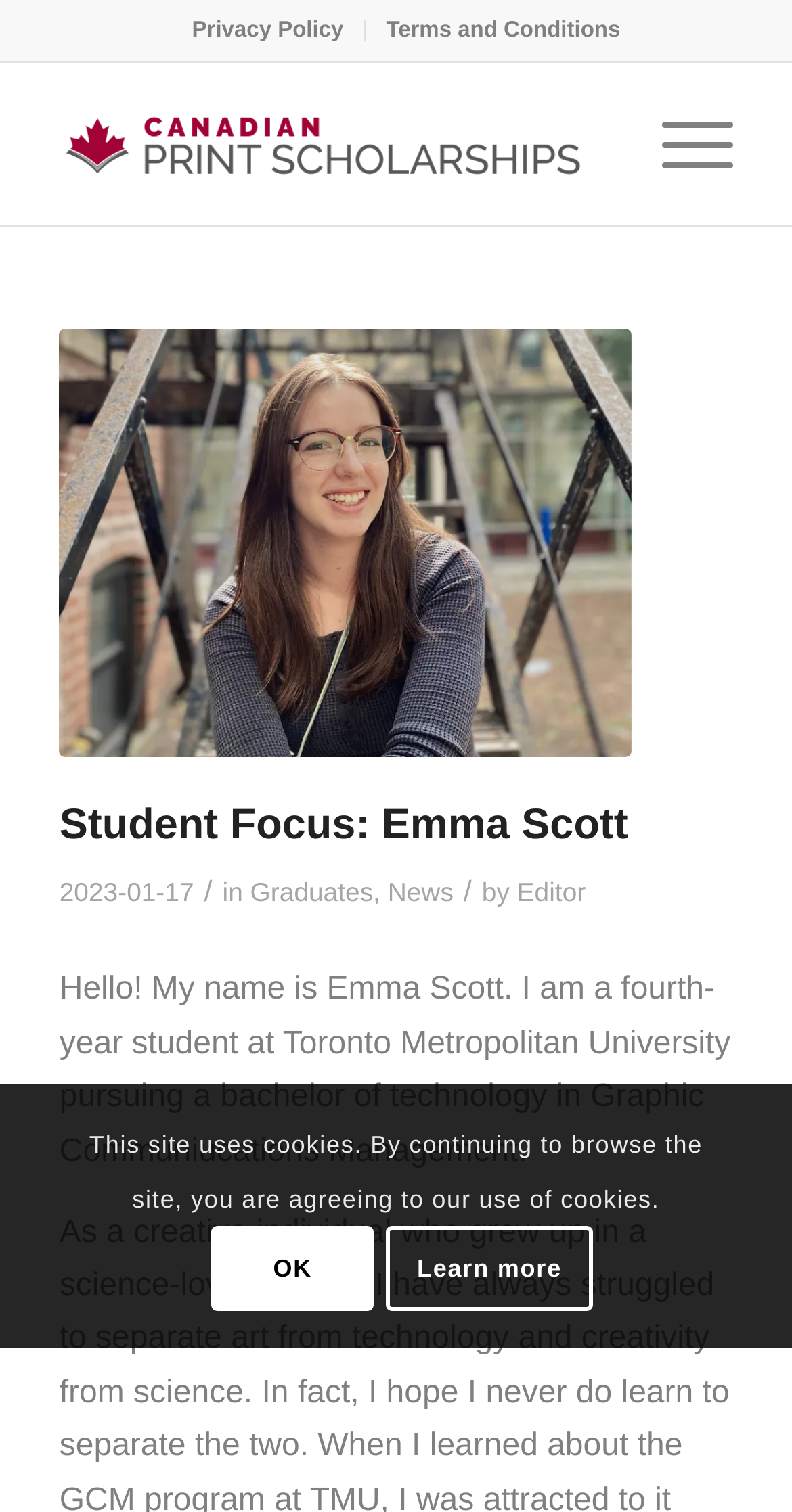Determine the bounding box for the UI element as described: "Editor". The coordinates should be represented as four float numbers between 0 and 1, formatted as [left, top, right, bottom].

[0.653, 0.58, 0.74, 0.601]